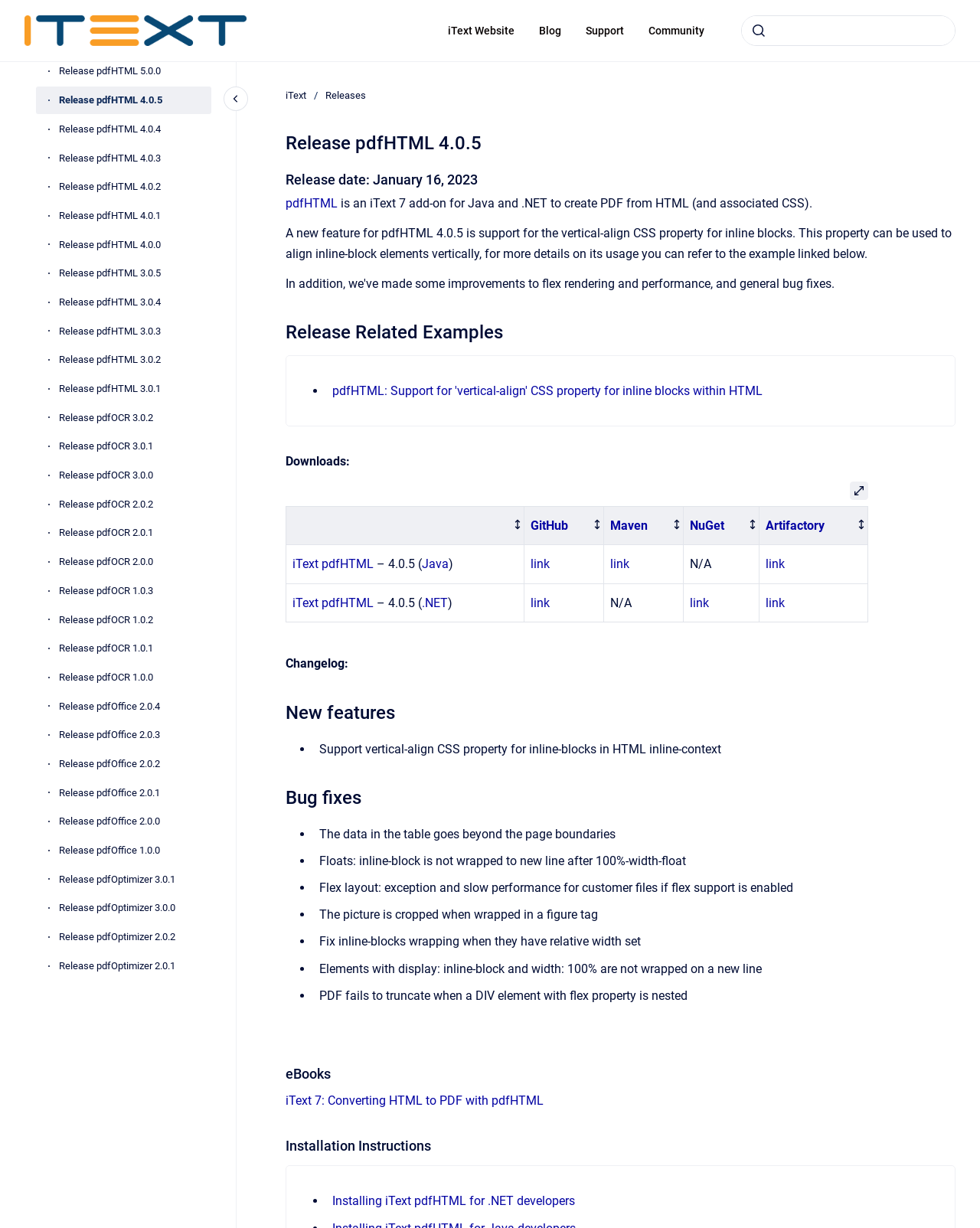Determine the bounding box coordinates for the UI element described. Format the coordinates as (top-left x, top-left y, bottom-right x, bottom-right y) and ensure all values are between 0 and 1. Element description: Bandbox

None